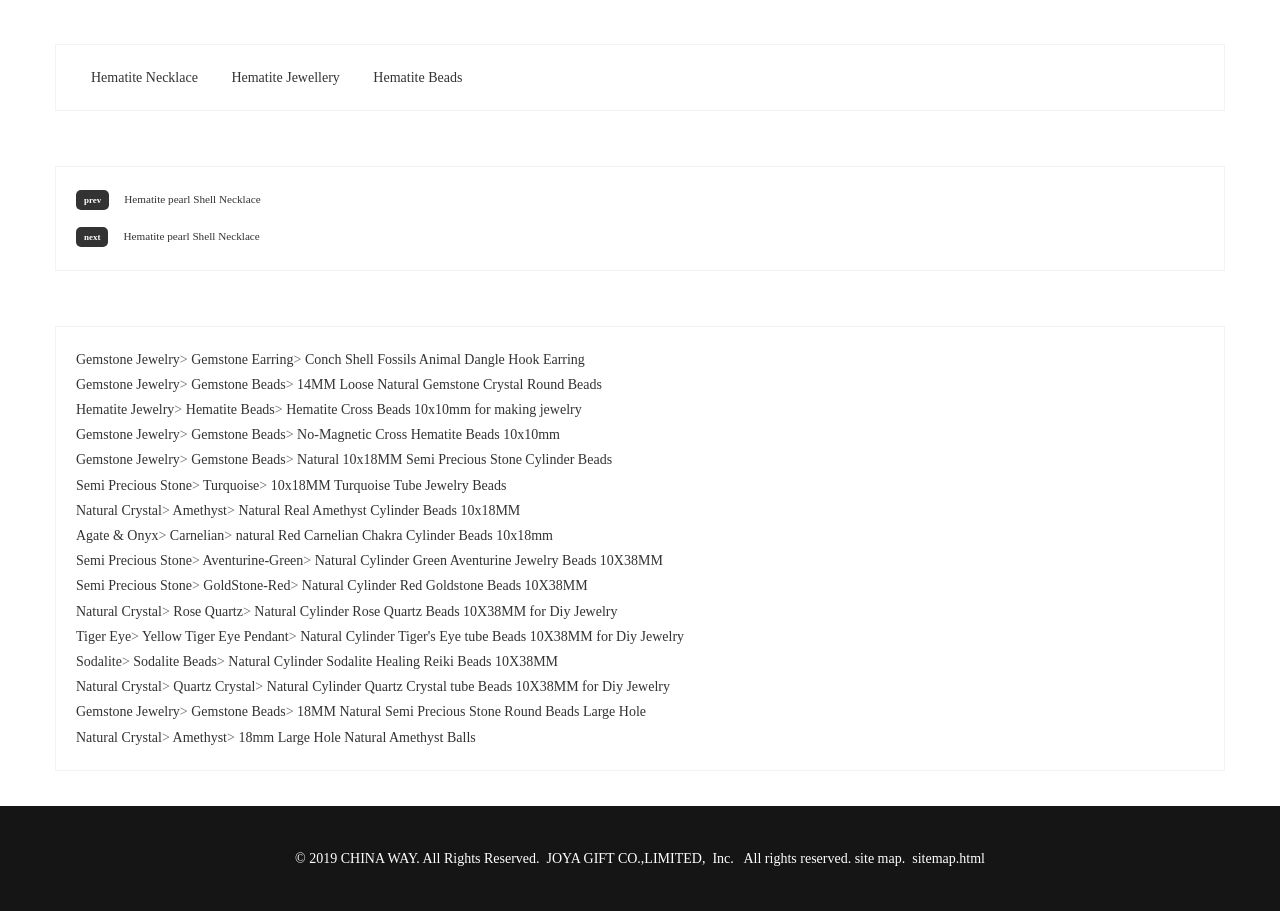Can you specify the bounding box coordinates for the region that should be clicked to fulfill this instruction: "check Conch Shell Fossils Animal Dangle Hook Earring".

[0.238, 0.386, 0.457, 0.403]